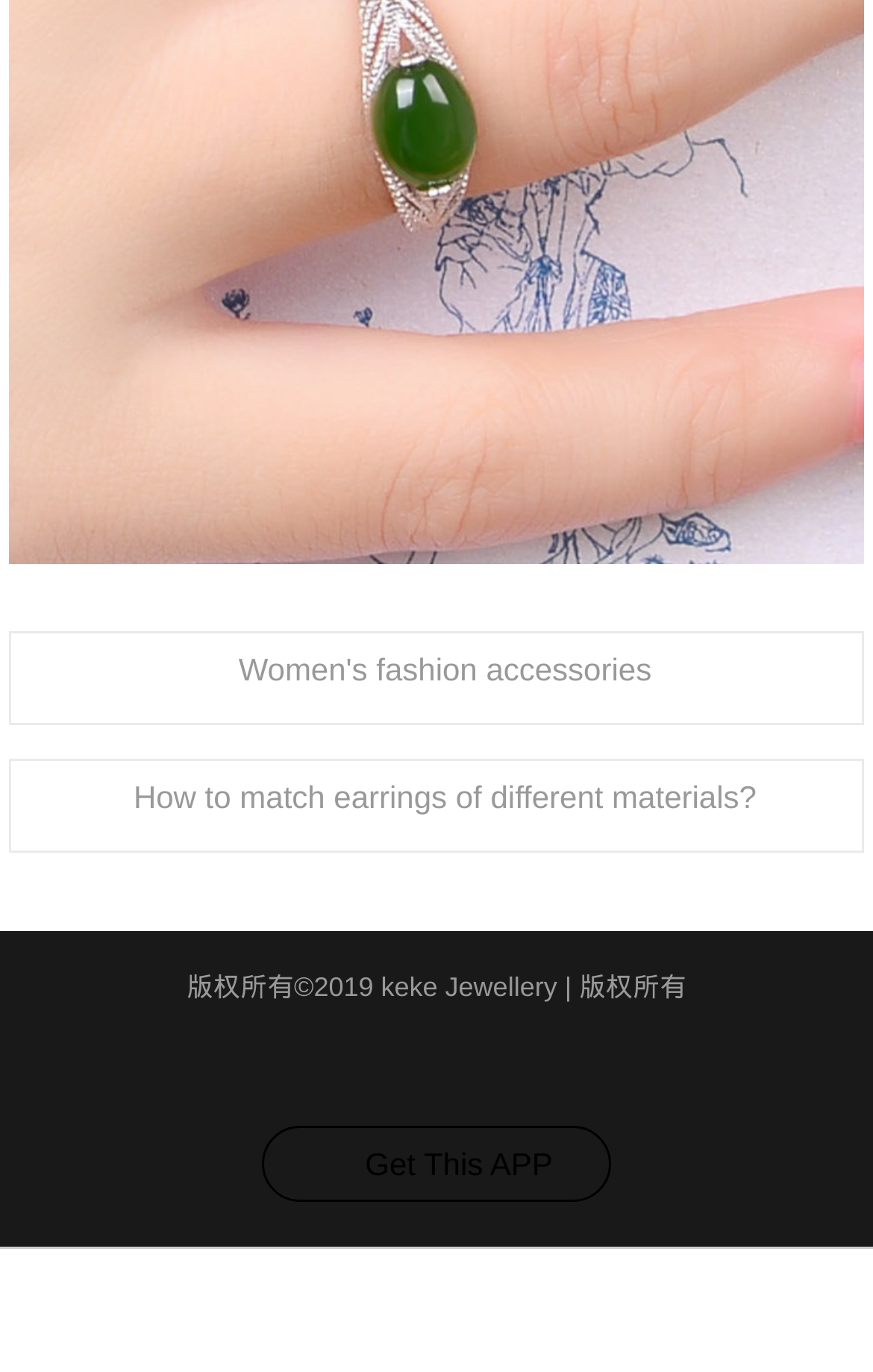What type of content is available on the website?
Answer with a single word or phrase by referring to the visual content.

Articles and accessories